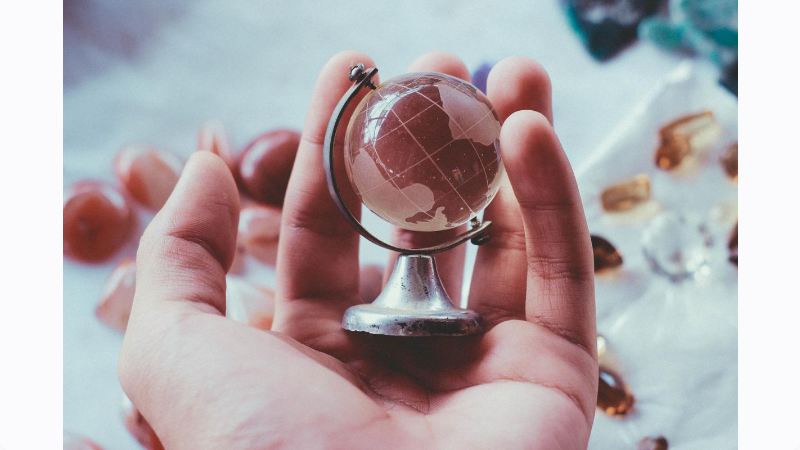Analyze the image and describe all the key elements you observe.

The image features a hand gently holding a small globe, symbolizing a global perspective and outreach. This globe, with its delicate detailing, represents the interconnectedness of the world and the various cultures within it. Surrounding the hand and globe are scattered gemstones, enhancing the visual narrative of diversity and beauty found in nature. The composition reflects a theme of exploration and accessibility, underscoring the idea of building apps that cater to diverse populations across the globe. This aligns with the accompanying text, which emphasizes the importance of making technology available to everyone, no matter where they are.